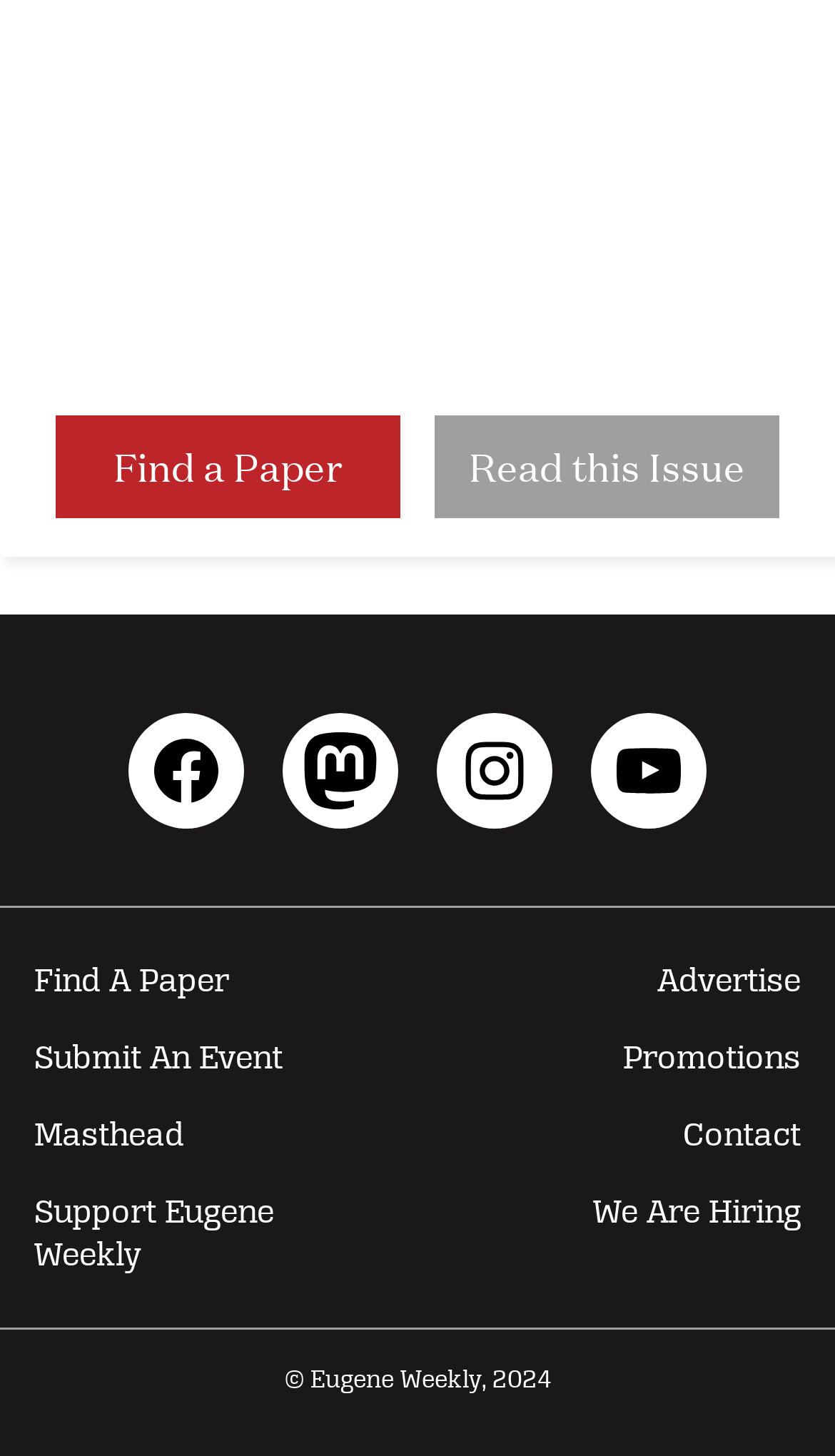Can you show the bounding box coordinates of the region to click on to complete the task described in the instruction: "Go to the homepage of Cambodia News English"?

None